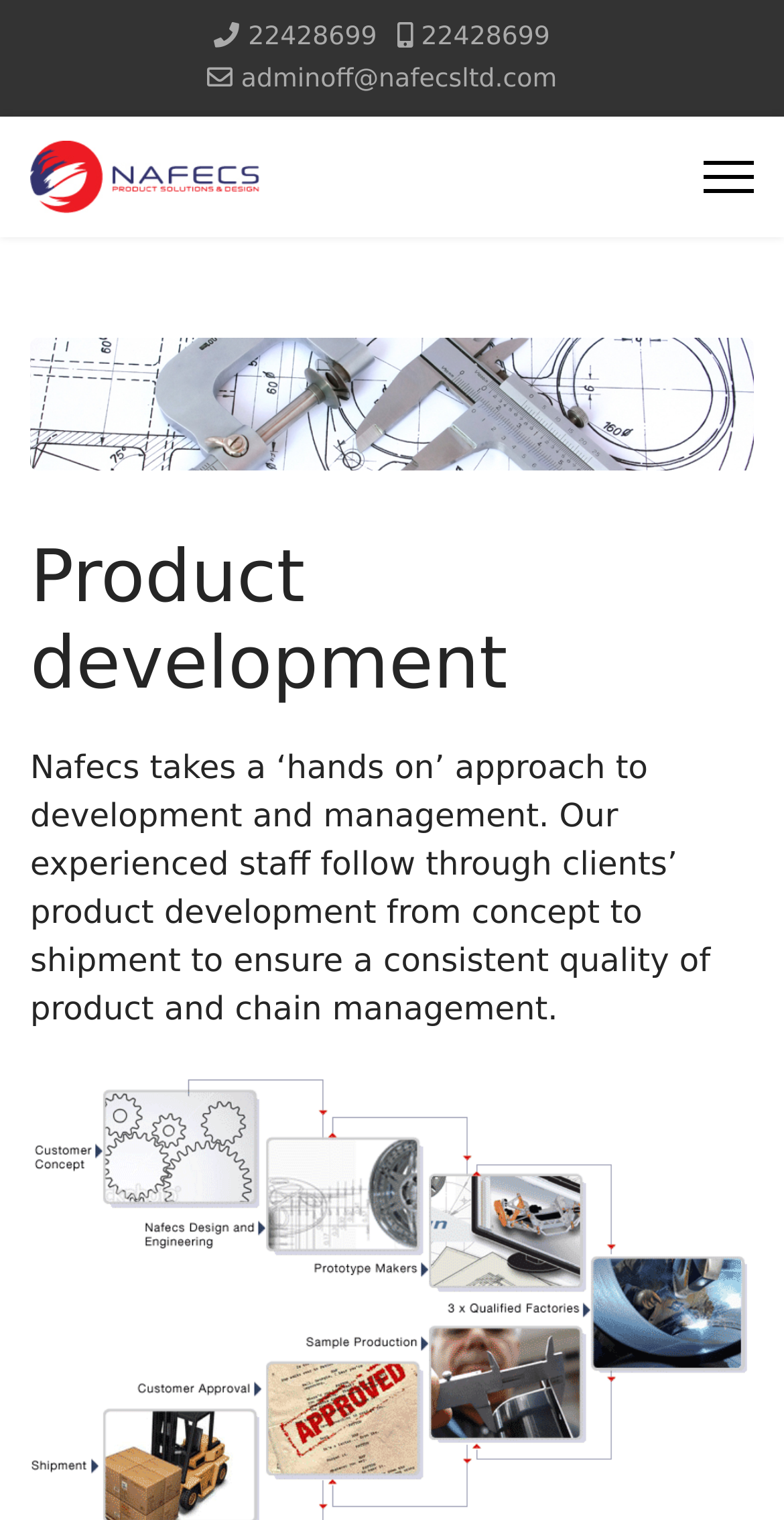How many links are present in the top section of the webpage?
Based on the screenshot, respond with a single word or phrase.

3